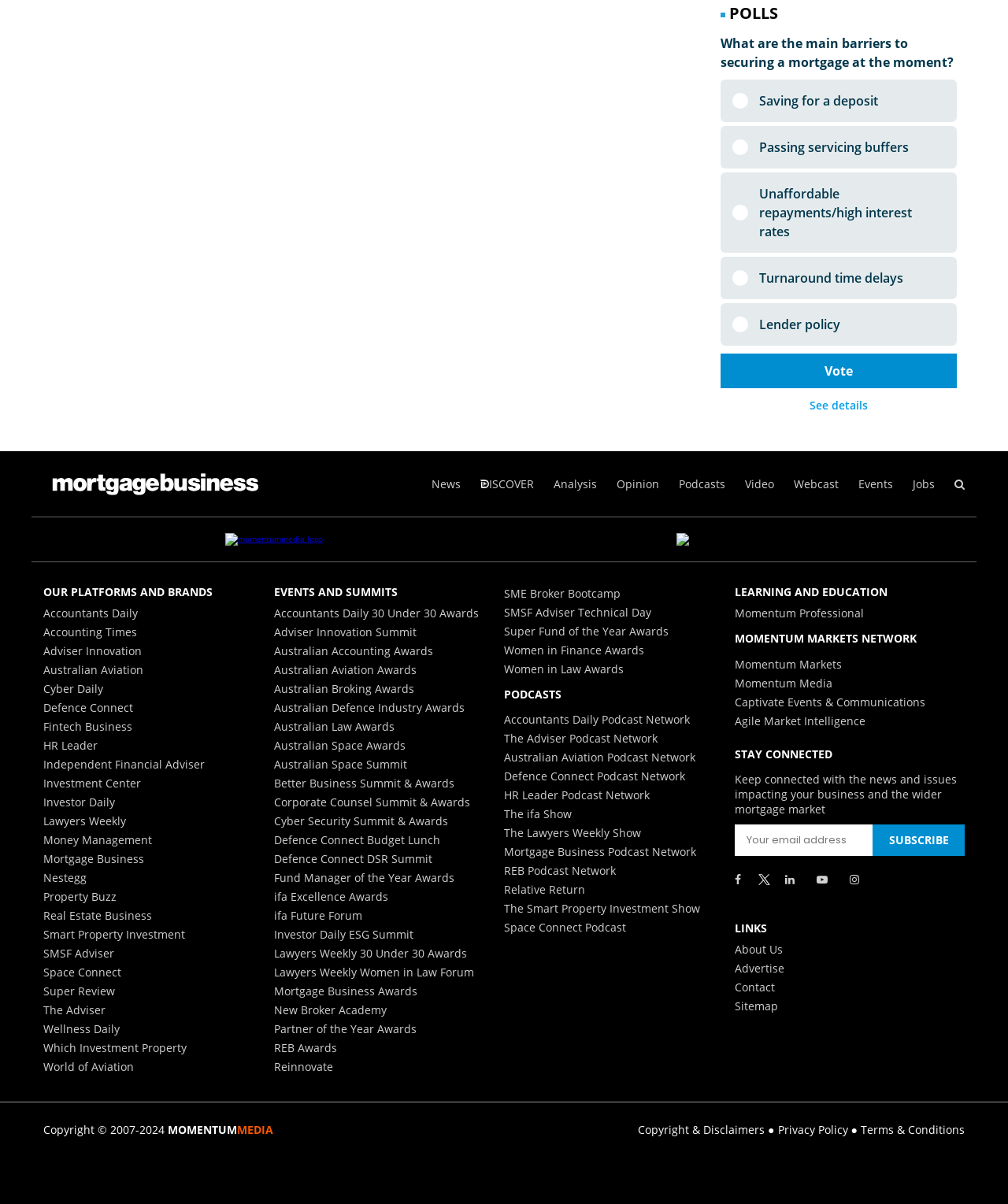What is the main topic of discussion on this webpage?
Relying on the image, give a concise answer in one word or a brief phrase.

Mortgage